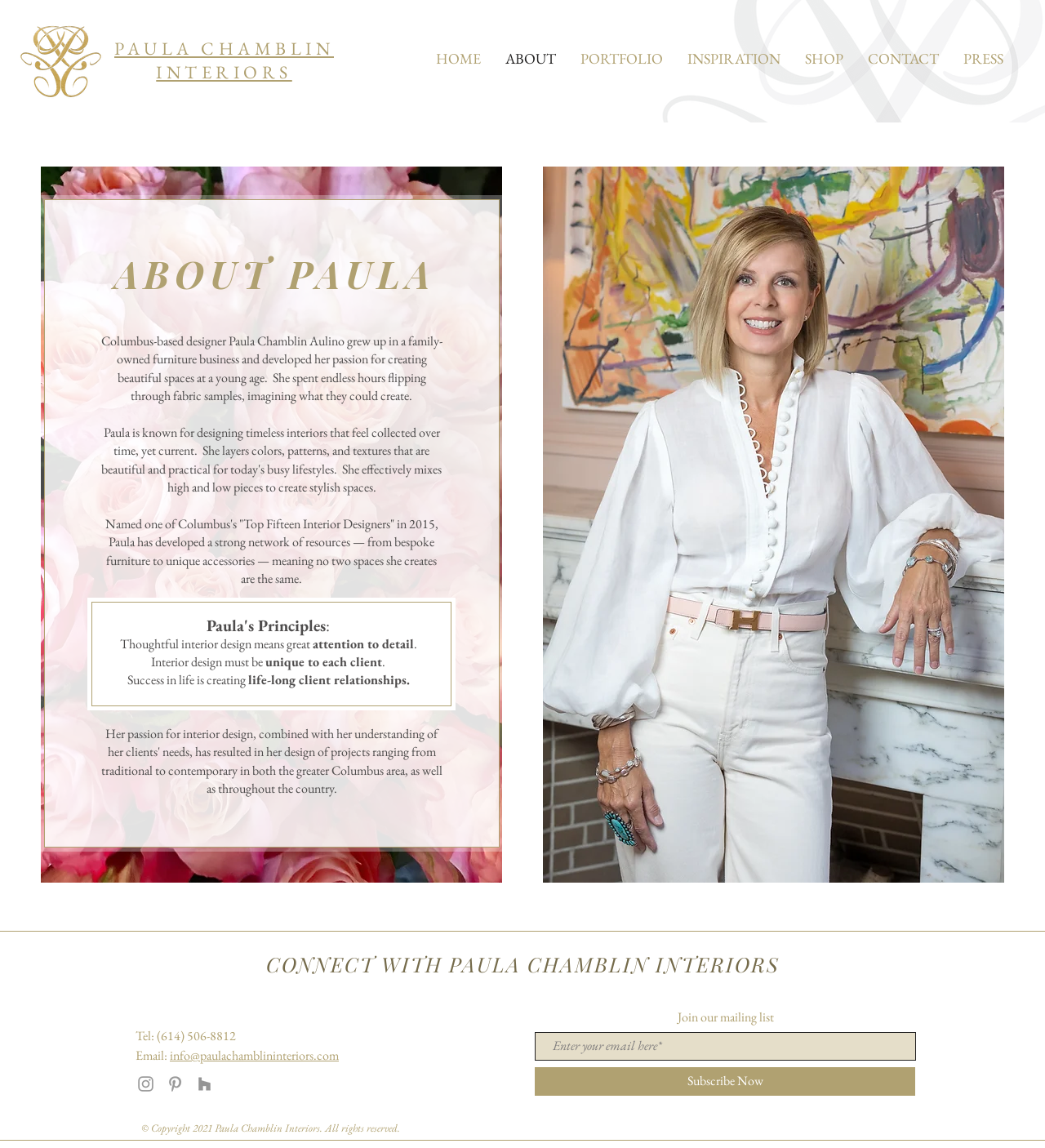Extract the bounding box coordinates for the UI element described as: "aria-label="Grey Instagram Icon"".

[0.13, 0.935, 0.149, 0.953]